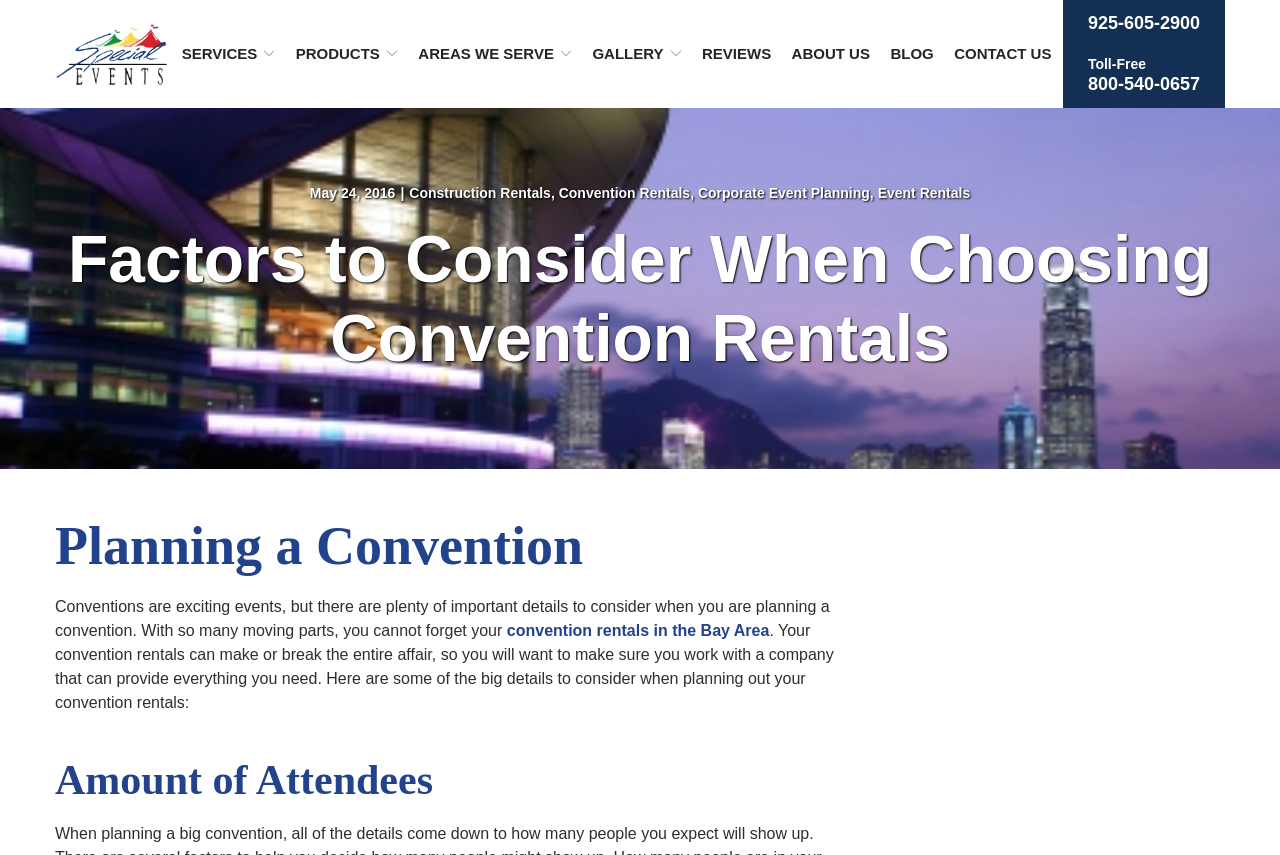Identify the bounding box for the described UI element: "925-605-2900".

[0.83, 0.0, 0.957, 0.055]